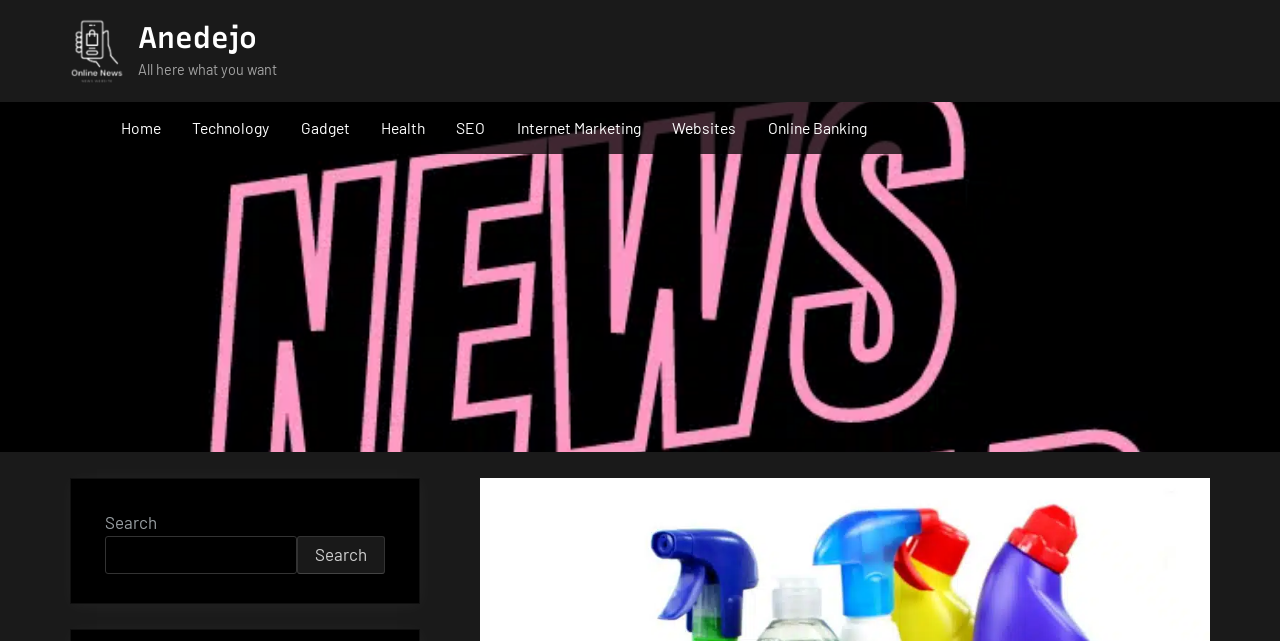Provide a brief response in the form of a single word or phrase:
What is the name of the website?

Anedejo